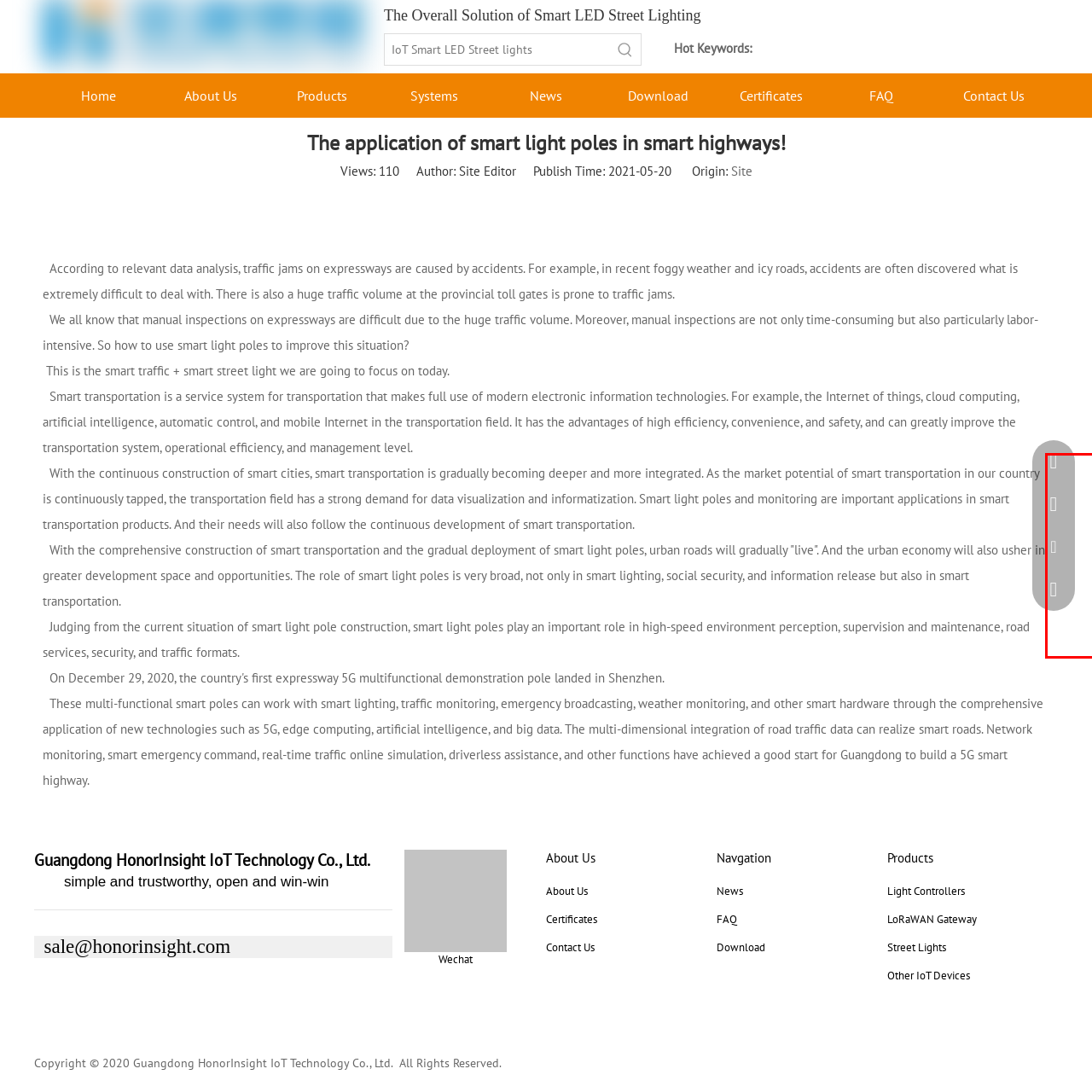Craft a detailed explanation of the image surrounded by the red outline.

The image features a WeChat QR code, prominently displayed as part of the contact information for Guangdong HonorInsight IoT Technology Co., Ltd. This QR code serves as a convenient means for individuals to connect with the company through the WeChat platform, enhancing communication and engagement. Surrounding this function, the context includes a focus on the company's offerings related to IoT technology, particularly smart light poles and their applications in modern transportation systems. The overall design suggests a professional approach to facilitating easy interactions with potential clients or interested parties.